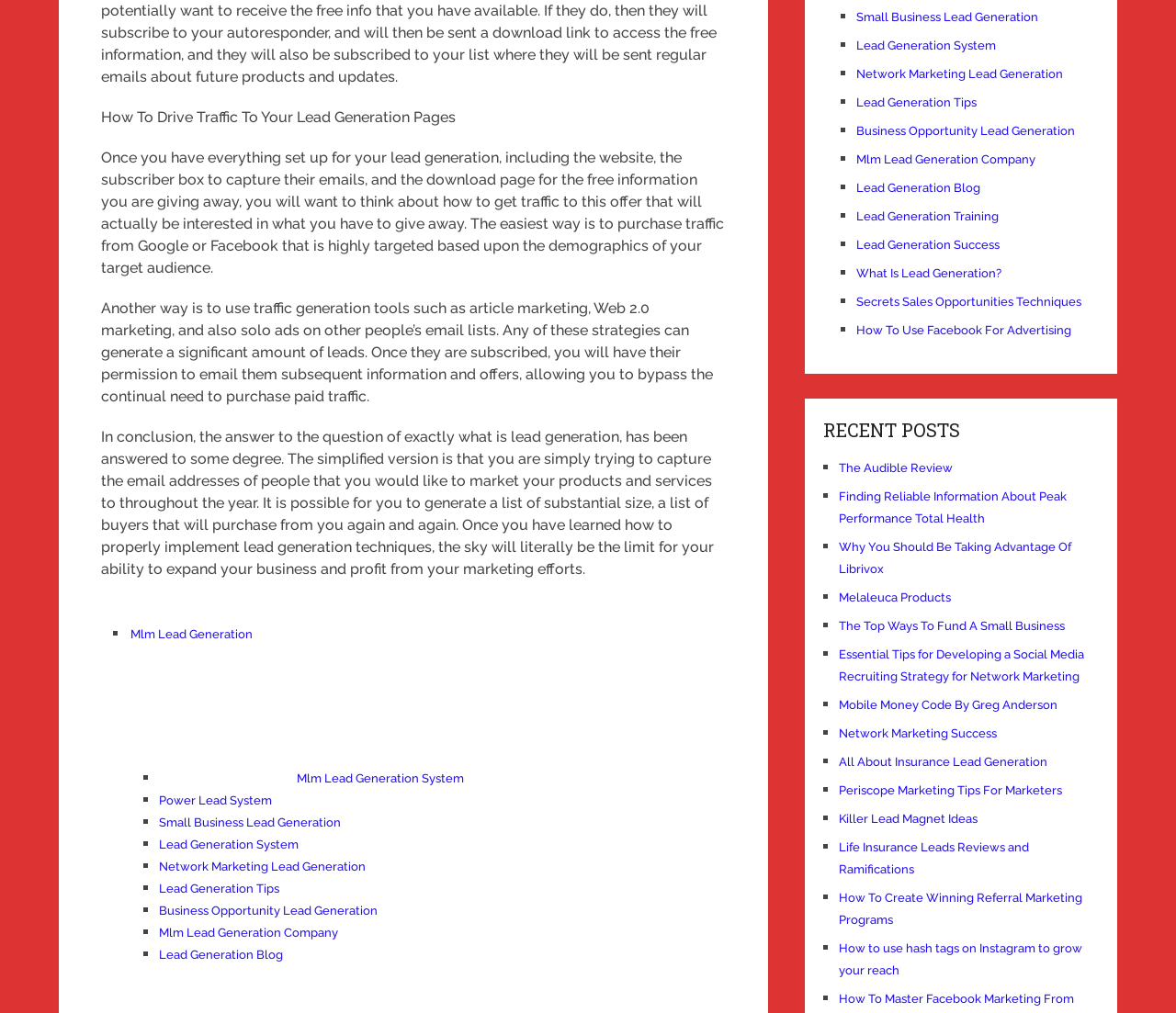Determine the bounding box coordinates of the area to click in order to meet this instruction: "Read 'How To Drive Traffic To Your Lead Generation Pages'".

[0.086, 0.107, 0.388, 0.124]